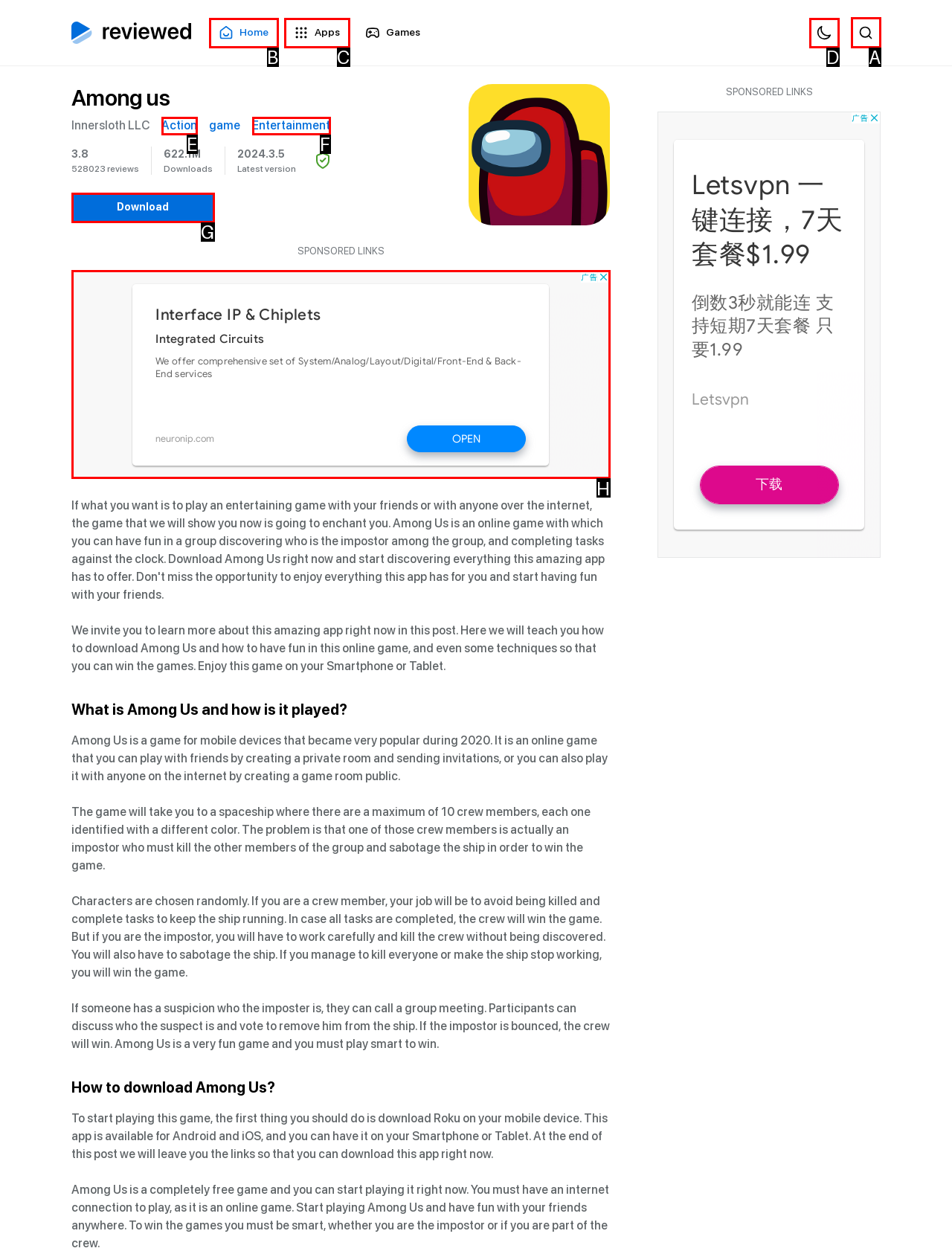Tell me which one HTML element I should click to complete the following task: Click the 'Light/Dark' button Answer with the option's letter from the given choices directly.

A